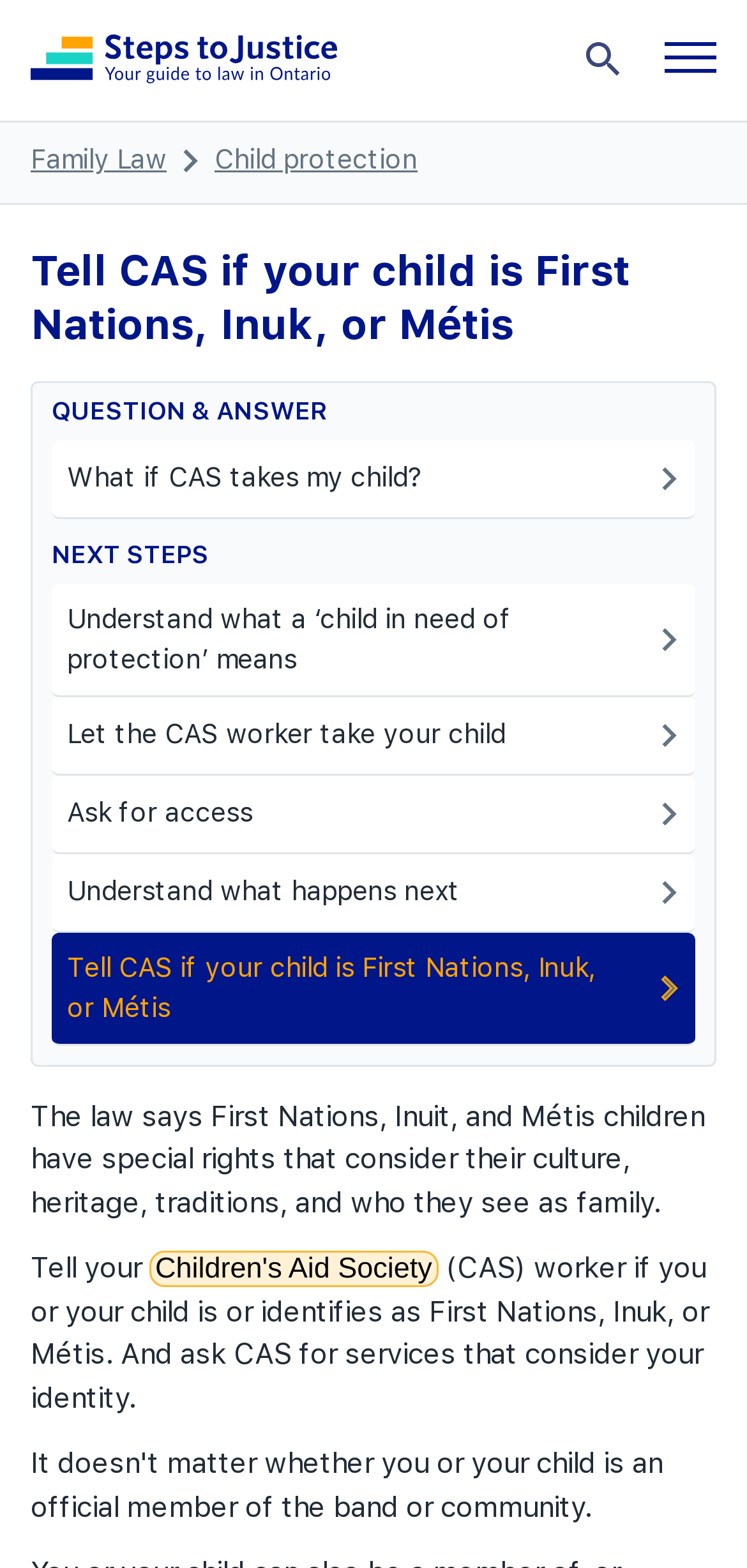Pinpoint the bounding box coordinates of the clickable area needed to execute the instruction: "Go to home page". The coordinates should be specified as four float numbers between 0 and 1, i.e., [left, top, right, bottom].

[0.041, 0.022, 0.451, 0.056]